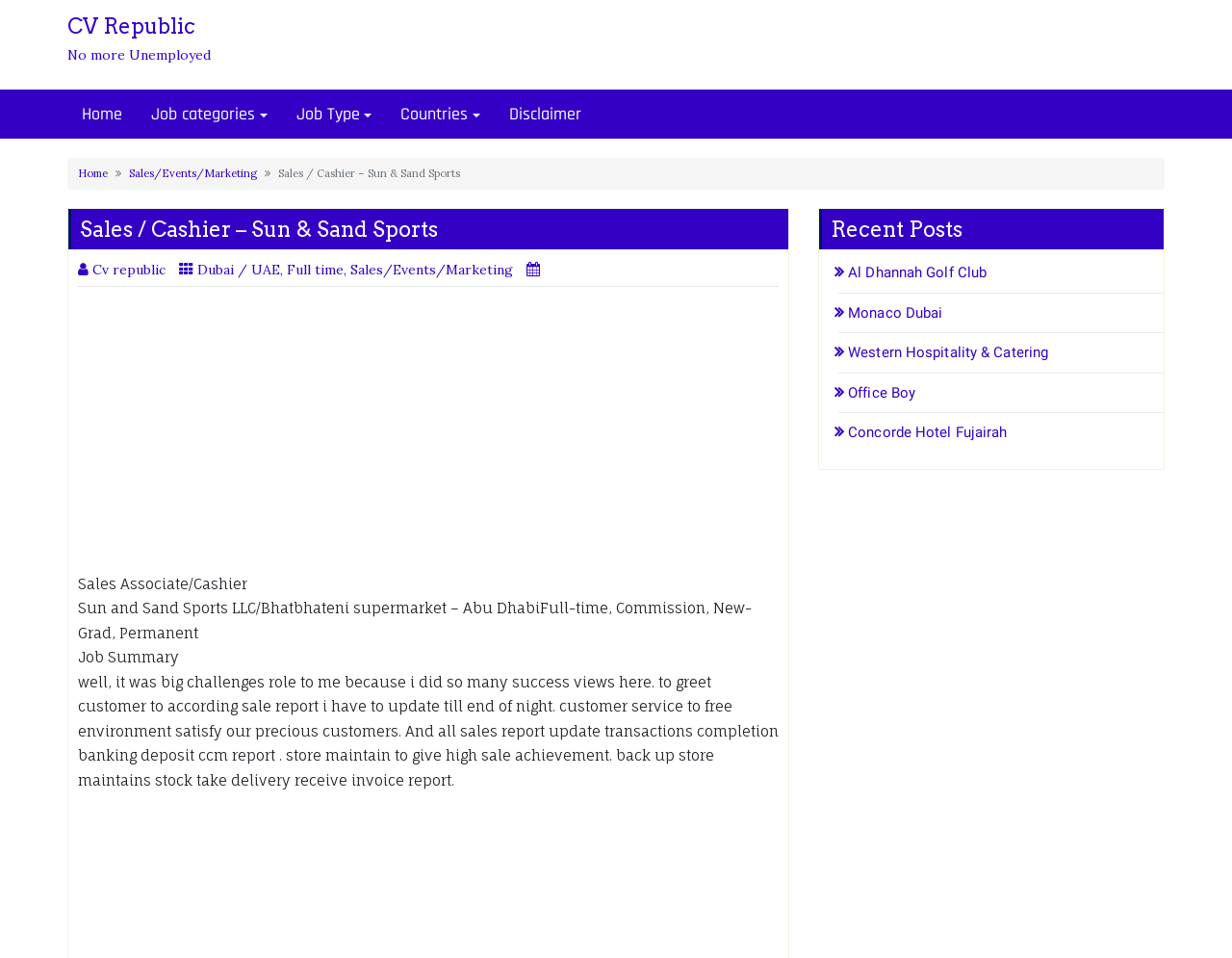Please provide the bounding box coordinates for the UI element as described: "Disclaimer". The coordinates must be four floats between 0 and 1, represented as [left, top, right, bottom].

[0.401, 0.095, 0.483, 0.144]